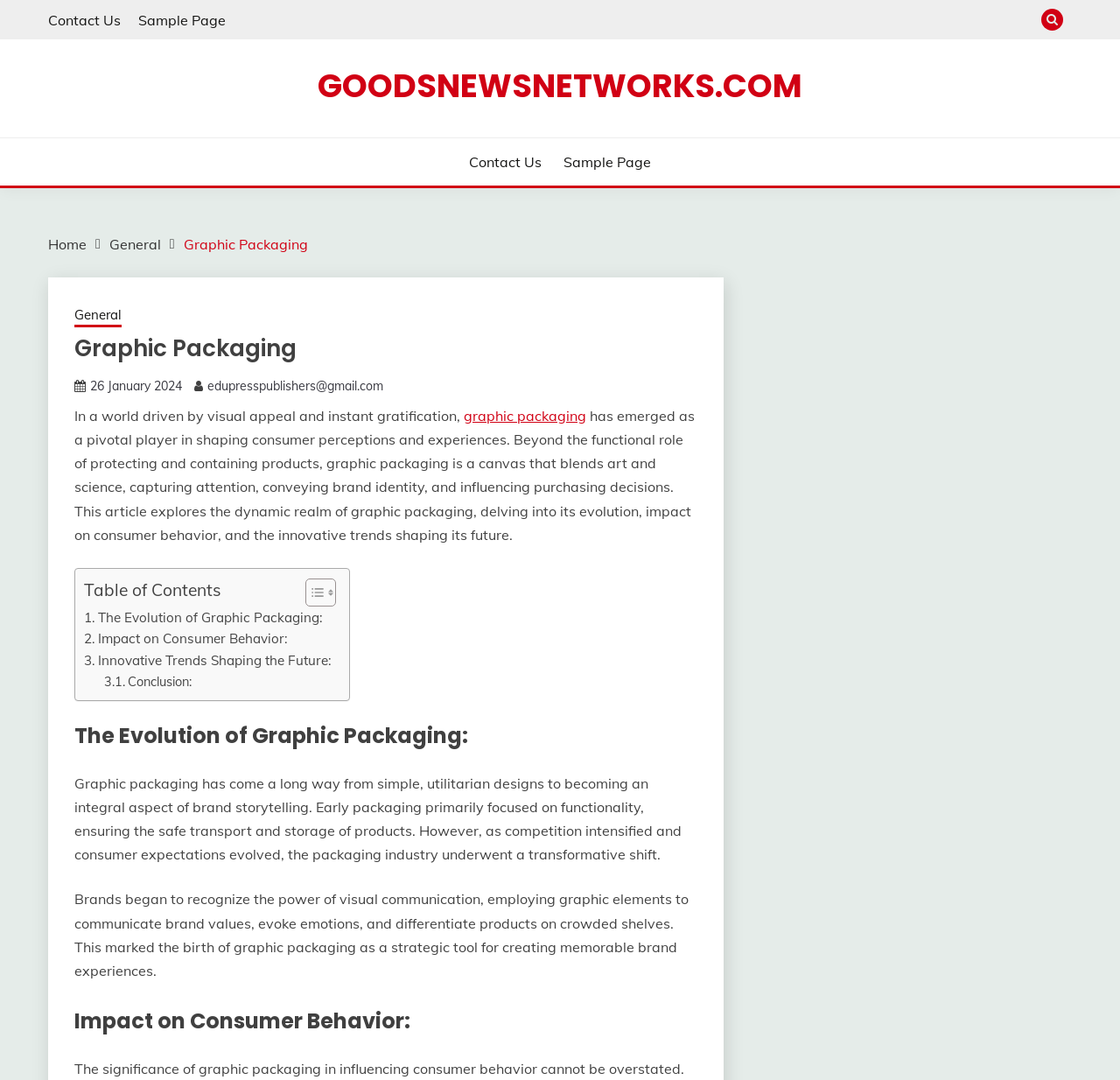What is the title of the first section in the article?
Deliver a detailed and extensive answer to the question.

The webpage has a section titled 'The Evolution of Graphic Packaging', which discusses how graphic packaging has transformed from simple, utilitarian designs to becoming an integral aspect of brand storytelling.